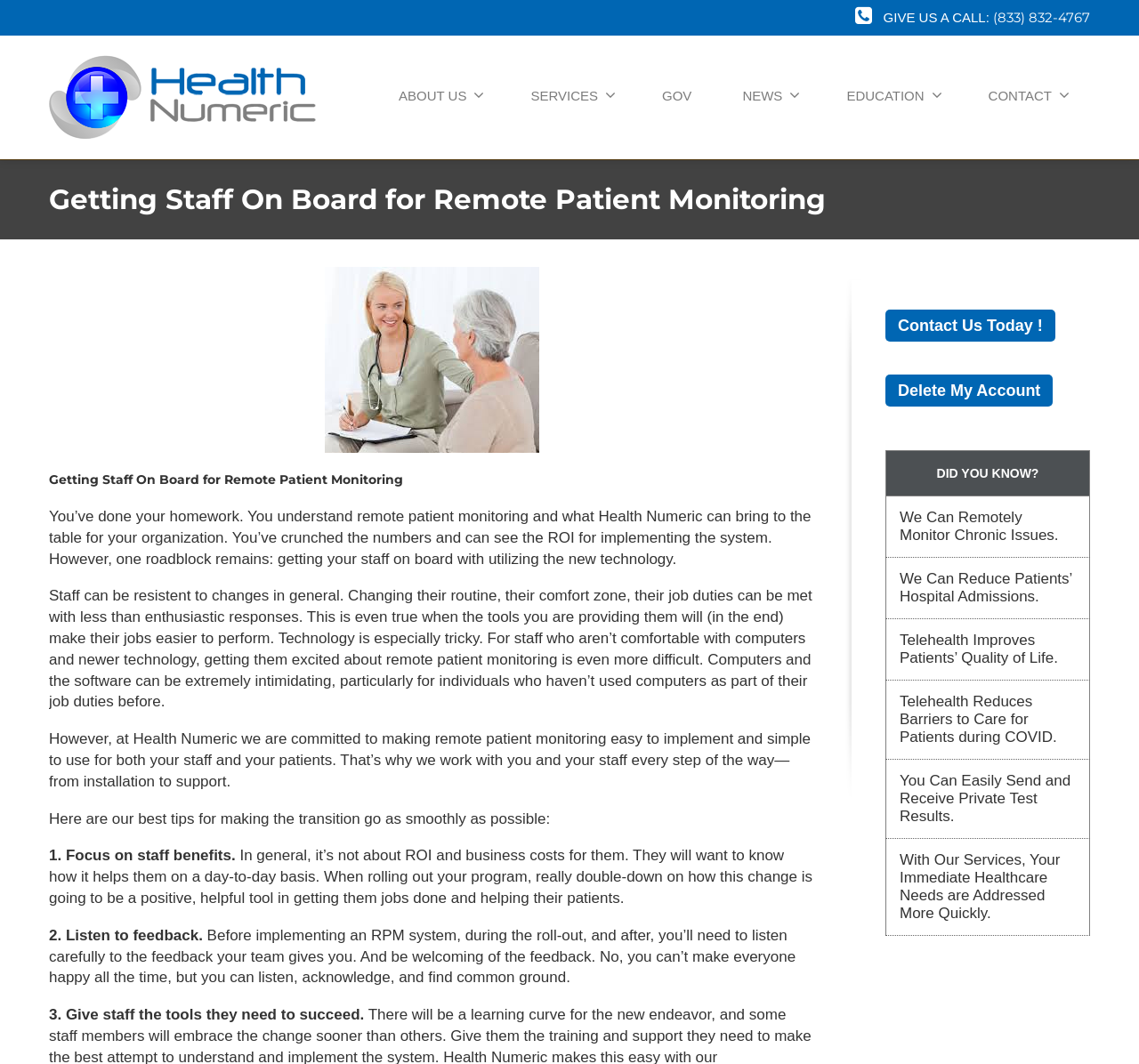Please determine the bounding box coordinates of the section I need to click to accomplish this instruction: "Call the phone number".

[0.872, 0.008, 0.957, 0.024]